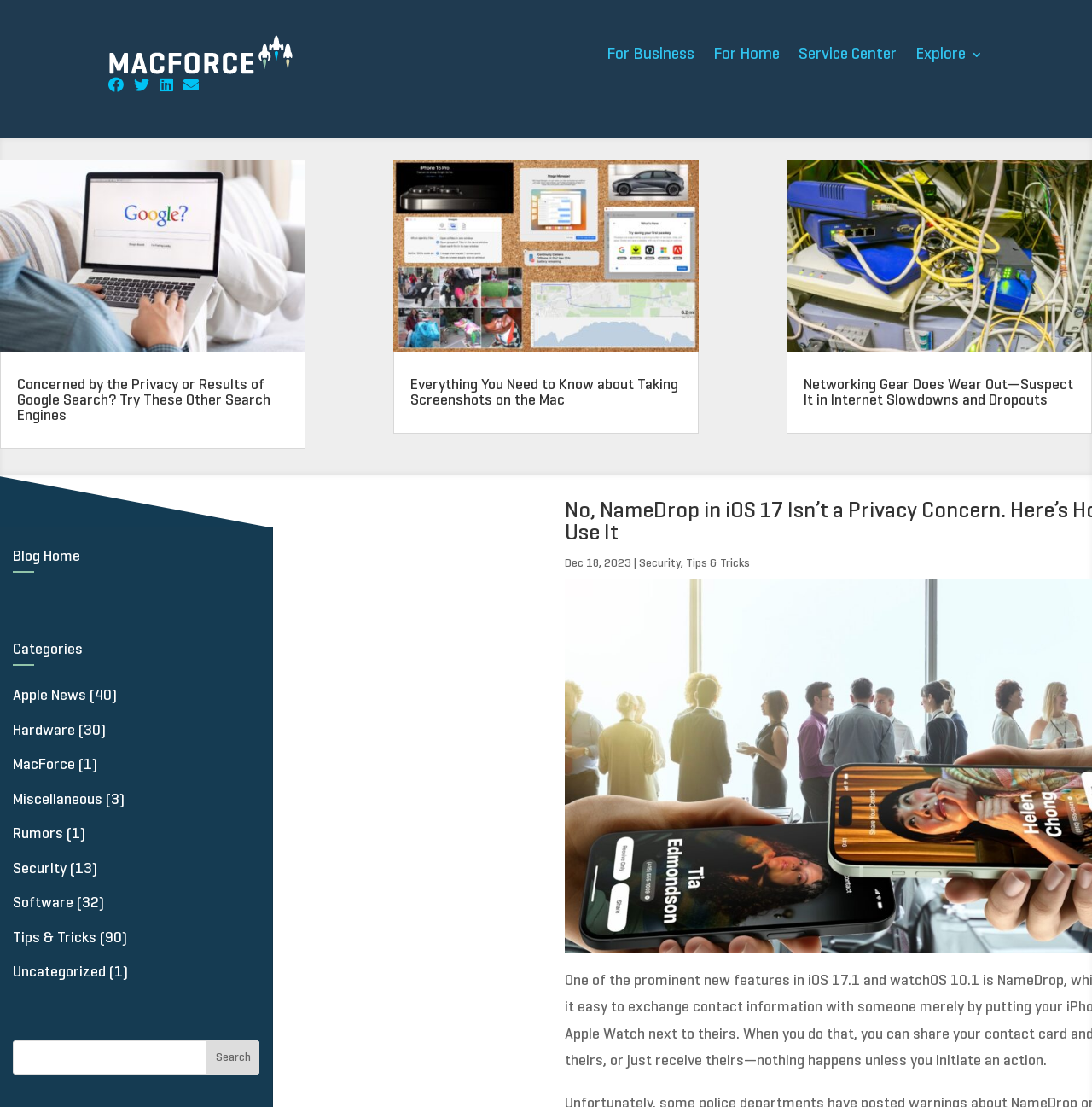Please locate the bounding box coordinates of the region I need to click to follow this instruction: "Click on 'For Business'".

[0.555, 0.02, 0.636, 0.078]